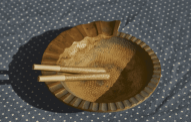What type of edges does the bowl have?
Please ensure your answer is as detailed and informative as possible.

The caption describes the bowl as having a textured, hammered surface and scalloped edges, which indicates the type of edges the bowl has.